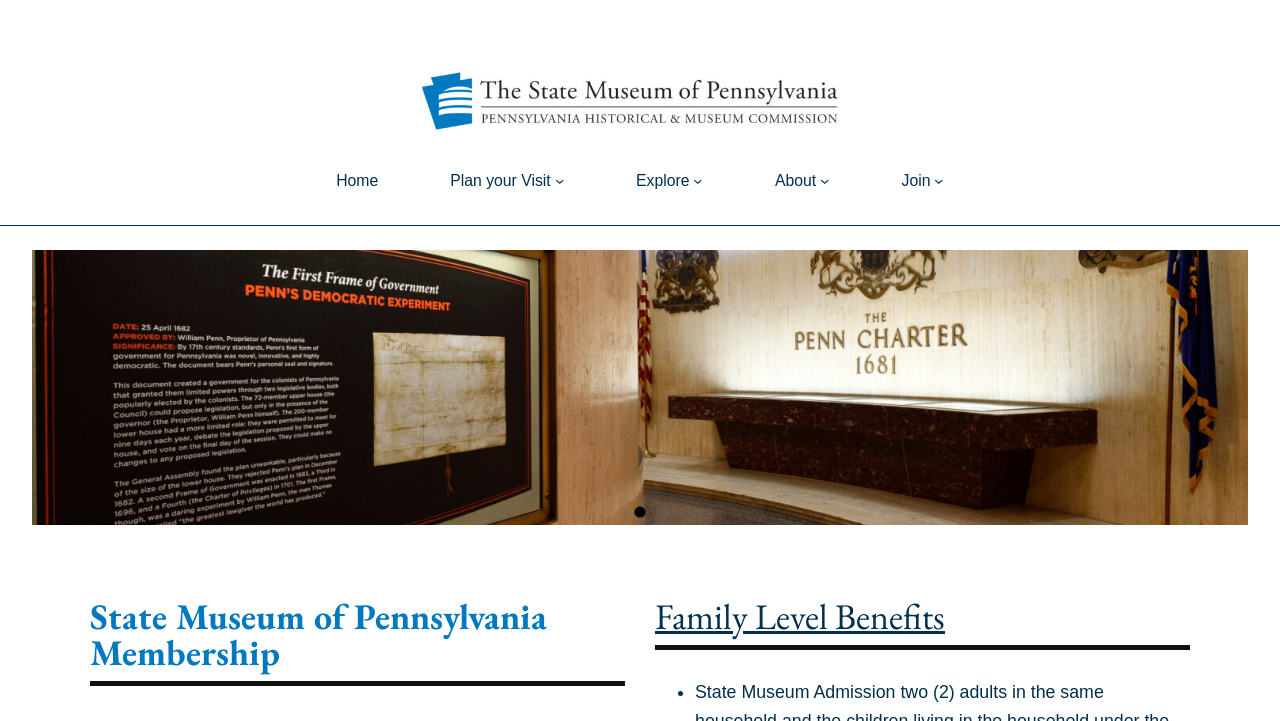Respond to the question below with a single word or phrase:
What is the first bullet point in the 'Family Level Benefits' section?

•